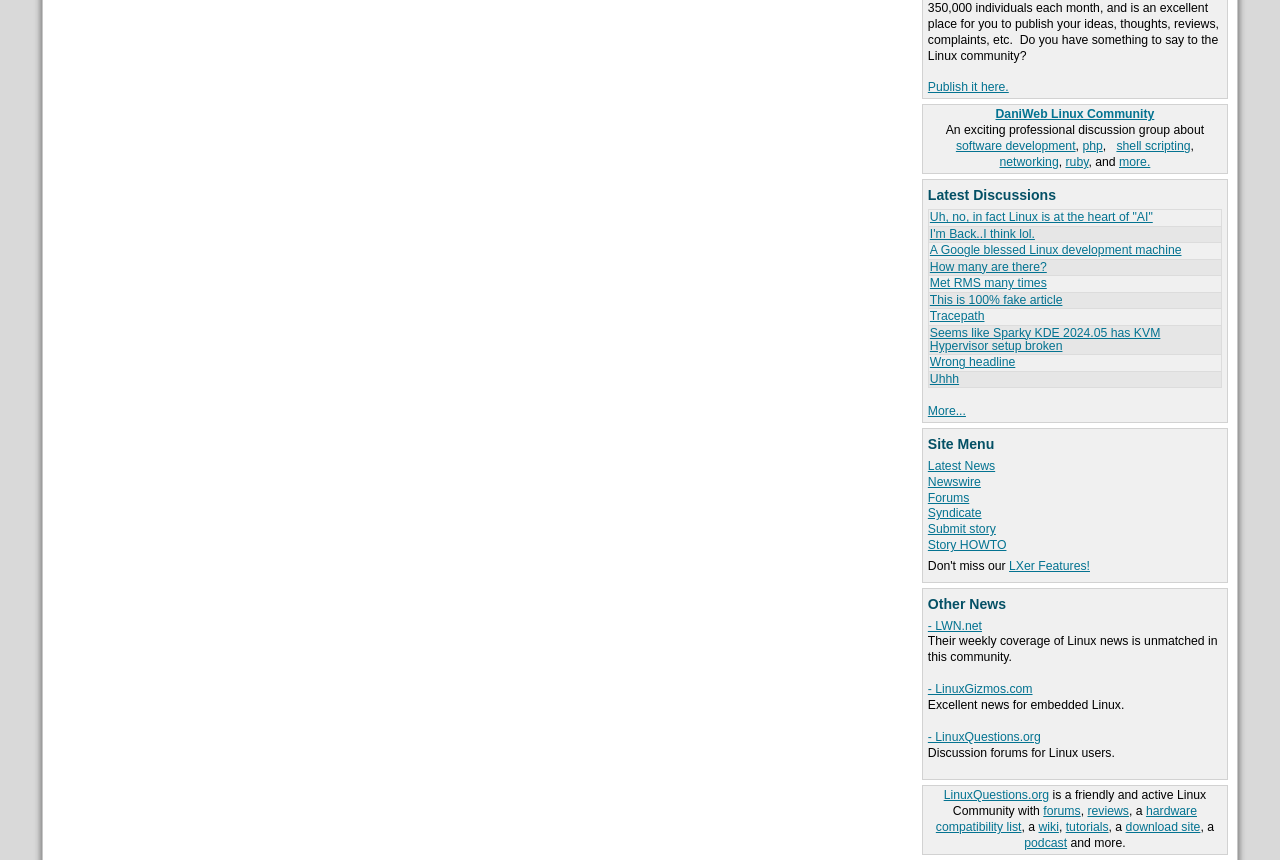Given the description: "tutorials", determine the bounding box coordinates of the UI element. The coordinates should be formatted as four float numbers between 0 and 1, [left, top, right, bottom].

[0.833, 0.954, 0.866, 0.97]